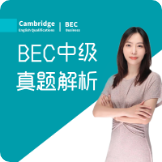What is the instructor wearing? Using the information from the screenshot, answer with a single word or phrase.

light-colored dress